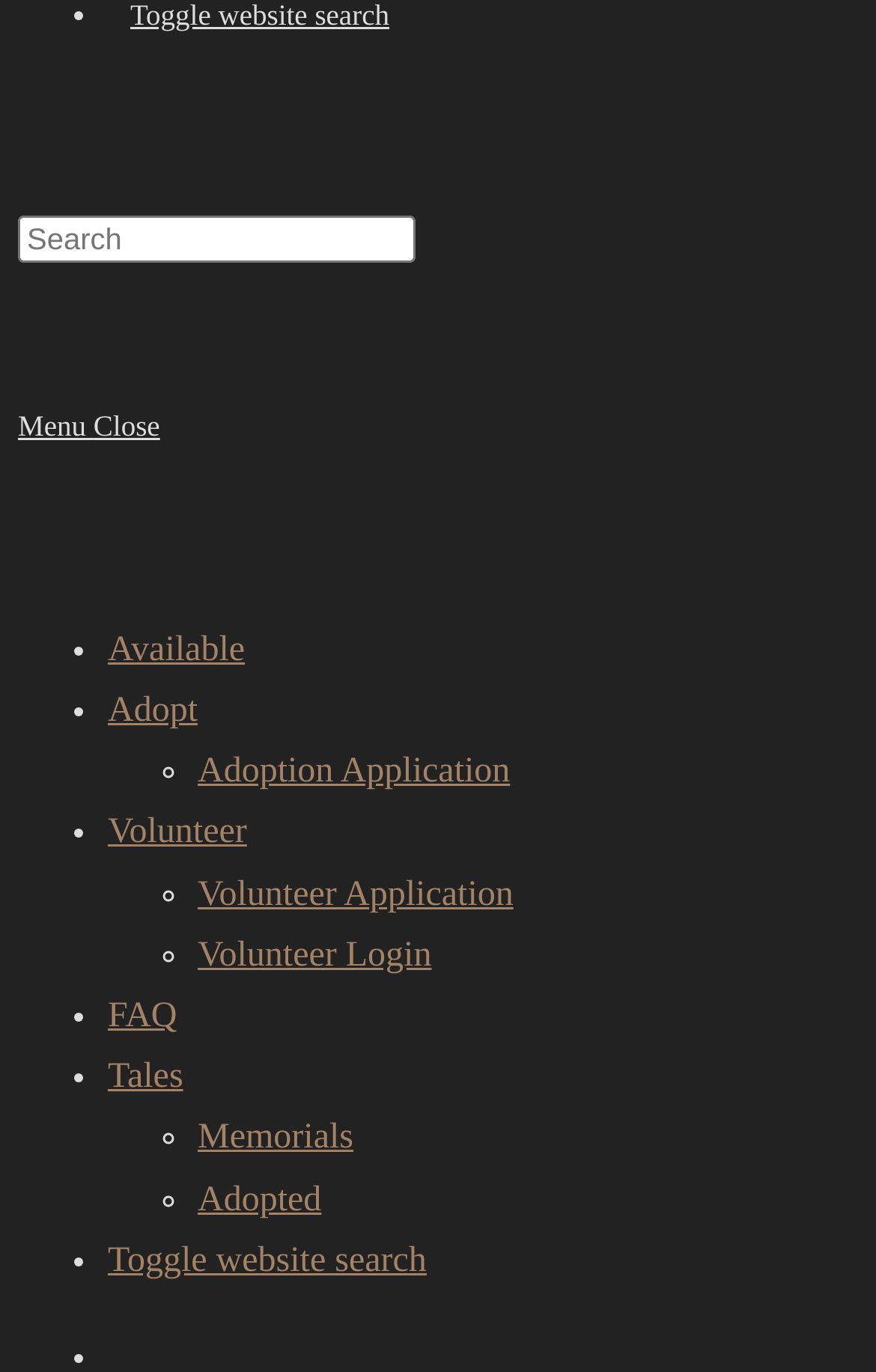Respond to the question below with a single word or phrase:
What is the last option in the menu?

Toggle website search